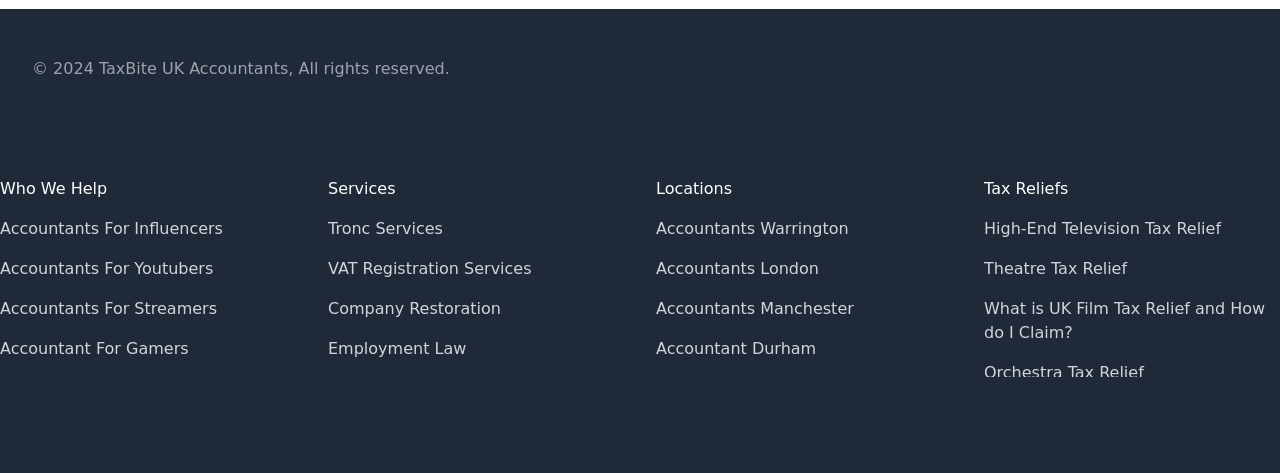Identify the coordinates of the bounding box for the element that must be clicked to accomplish the instruction: "Click on Accountants For Influencers".

[0.0, 0.463, 0.174, 0.503]